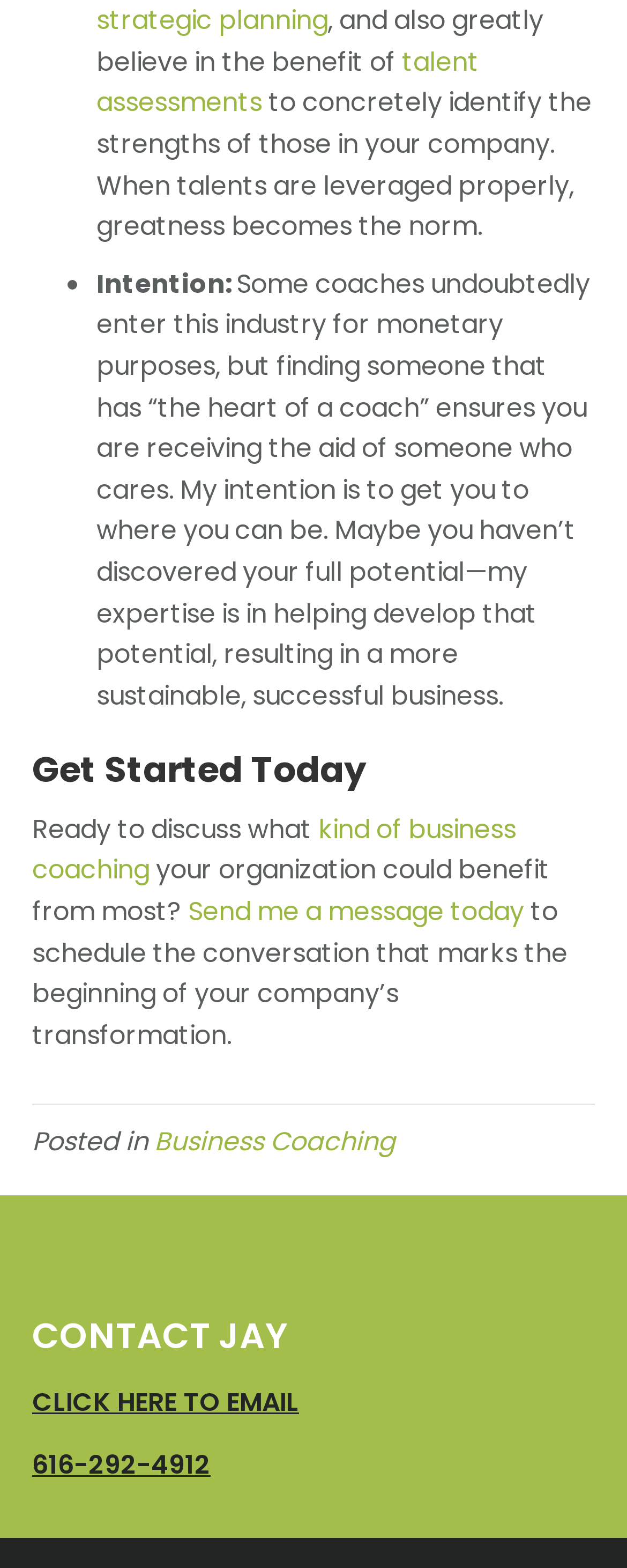What is the coach's contact information?
Provide a fully detailed and comprehensive answer to the question.

The coach's contact information is provided at the bottom of the webpage, including a phone number, 616-292-4912, and an email link, 'CLICK HERE TO EMAIL'.